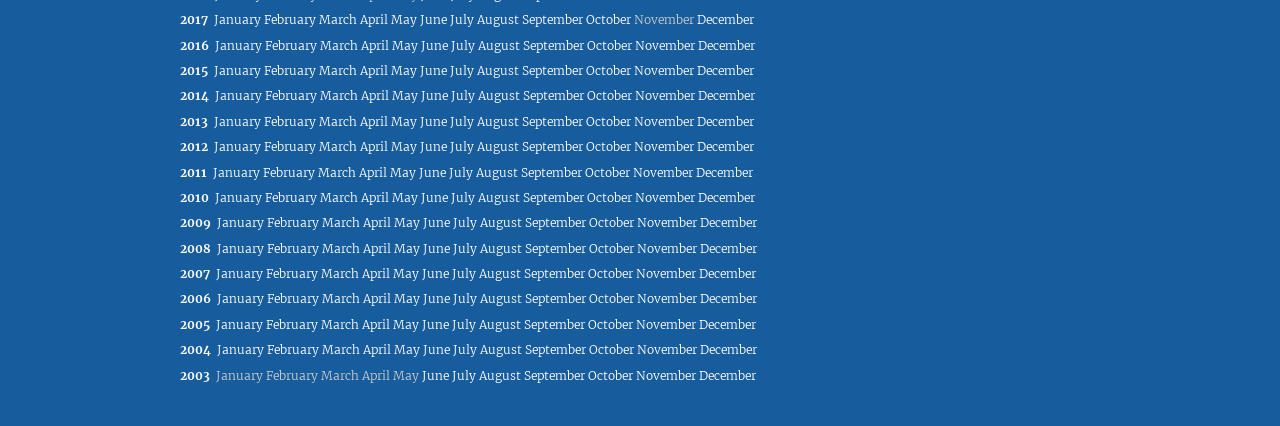Extract the bounding box coordinates for the UI element described as: "February".

[0.206, 0.148, 0.247, 0.183]